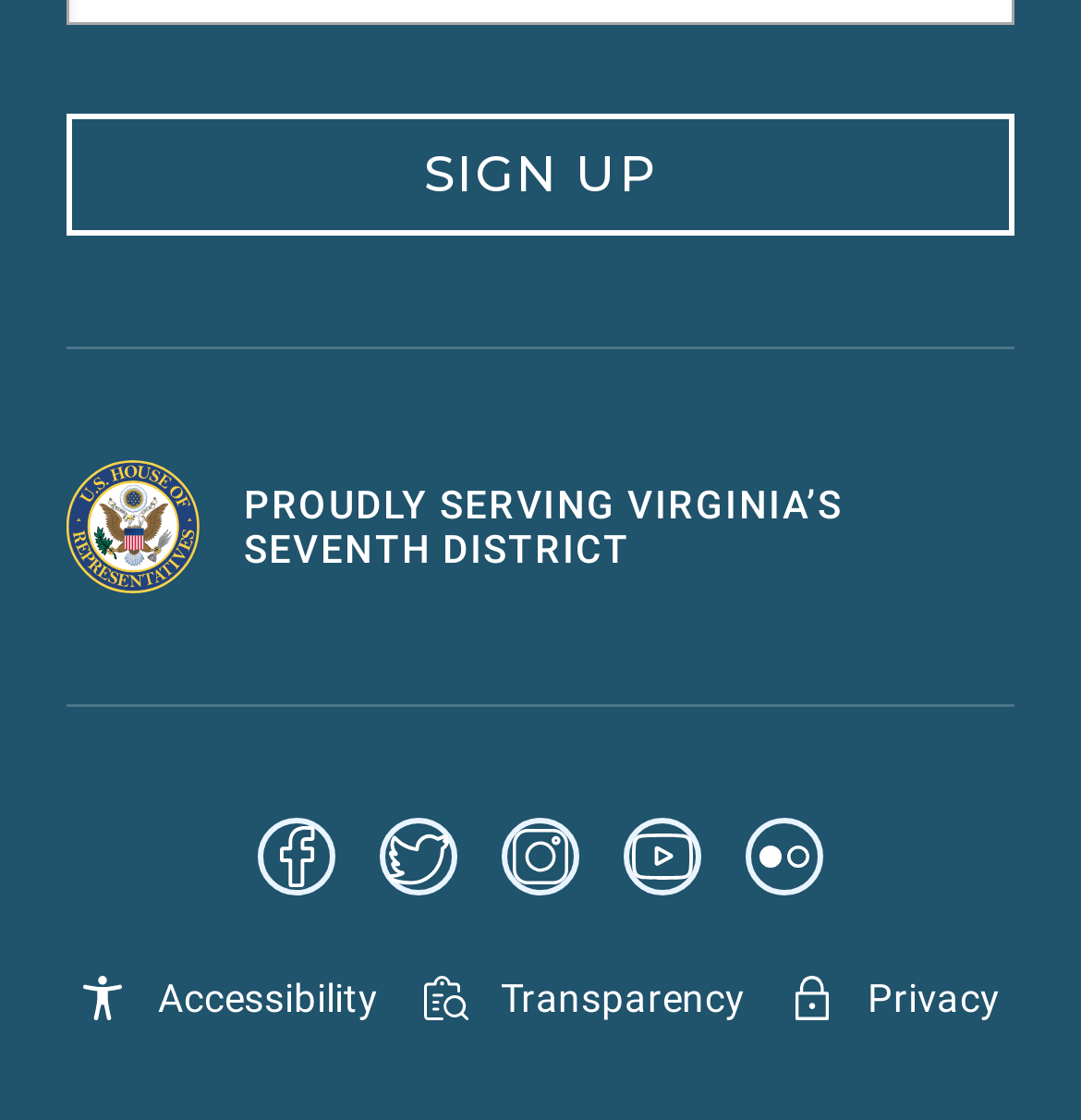Please identify the bounding box coordinates of the clickable region that I should interact with to perform the following instruction: "Click the SIGN UP button". The coordinates should be expressed as four float numbers between 0 and 1, i.e., [left, top, right, bottom].

[0.062, 0.101, 0.938, 0.21]